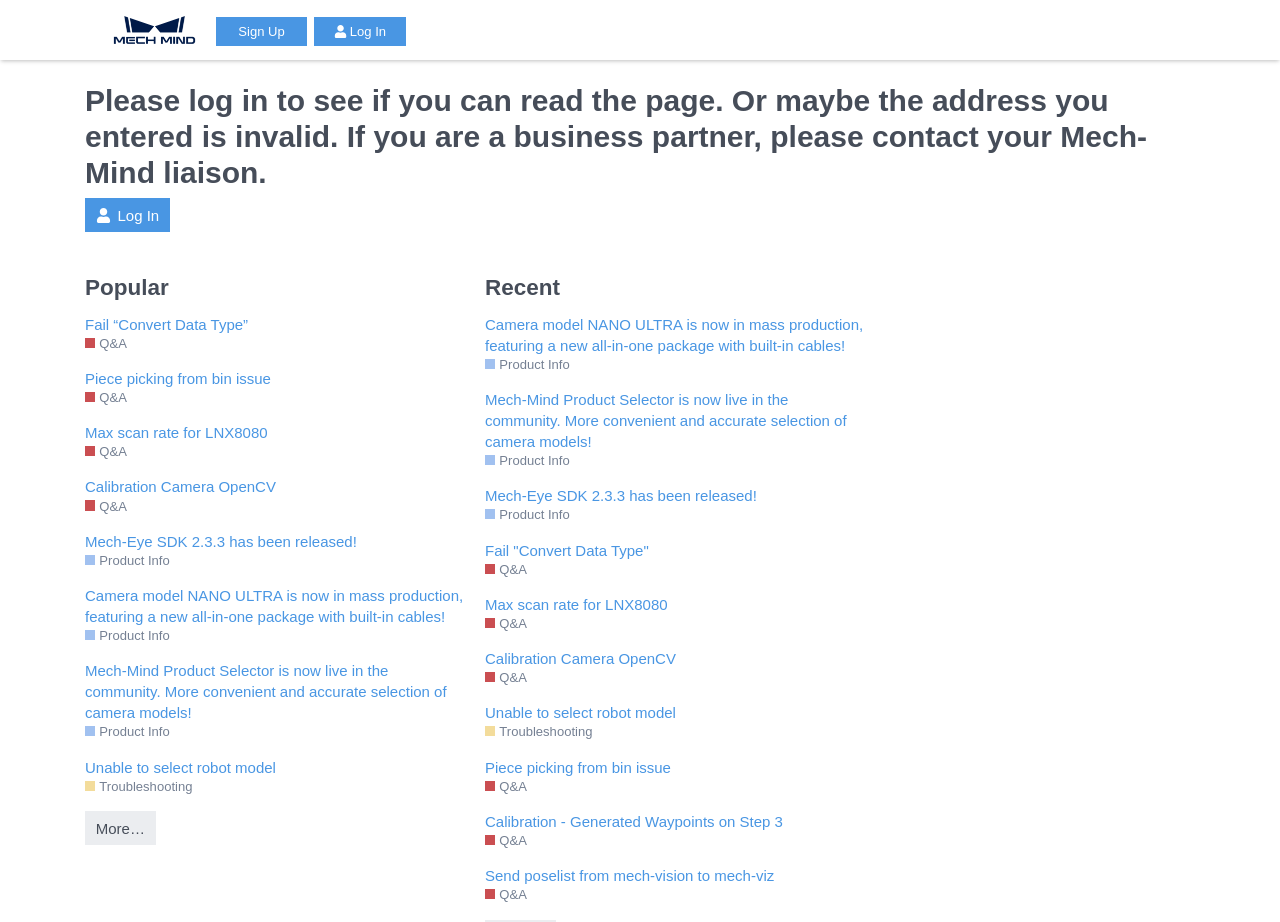Find the bounding box coordinates of the clickable area that will achieve the following instruction: "Click on the 'Product Info' link".

[0.066, 0.598, 0.133, 0.618]